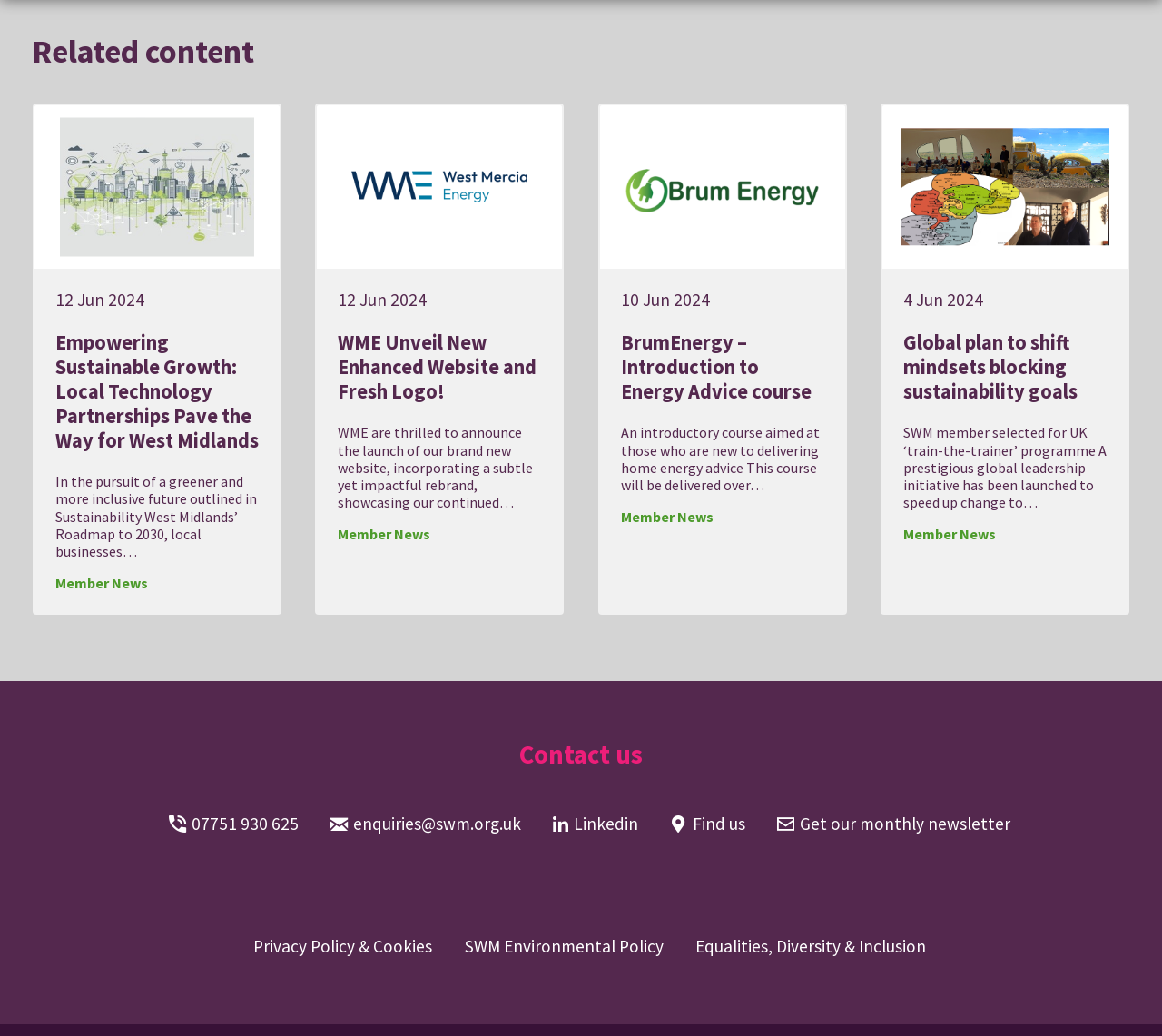Respond with a single word or phrase for the following question: 
What is the name of the foundation mentioned in the 'Global plan to shift mindsets blocking sustainability goals' article?

Kamal Lazaar Foundation